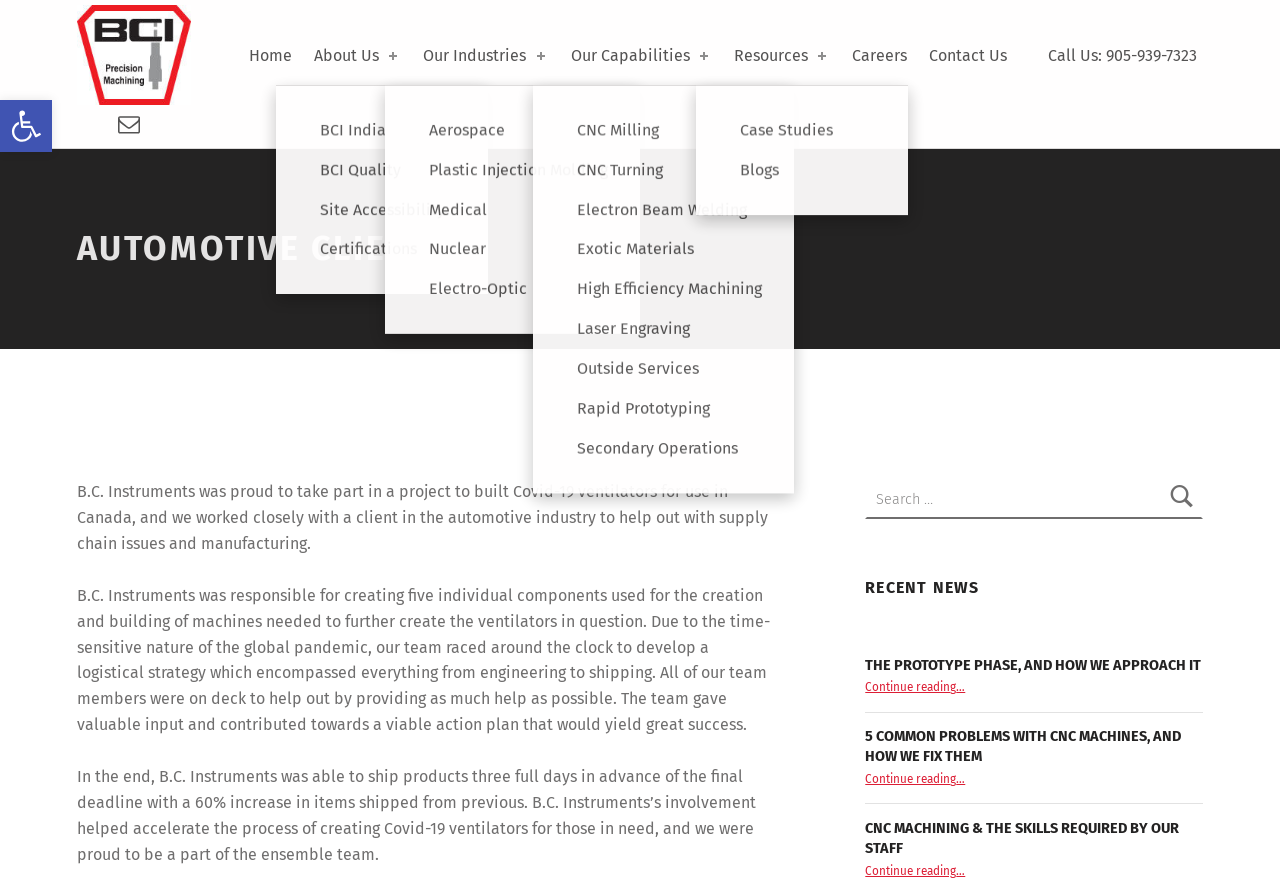Determine the bounding box coordinates for the region that must be clicked to execute the following instruction: "Read more about 'THE PROTOTYPE PHASE, AND HOW WE APPROACH IT'".

[0.676, 0.745, 0.939, 0.765]